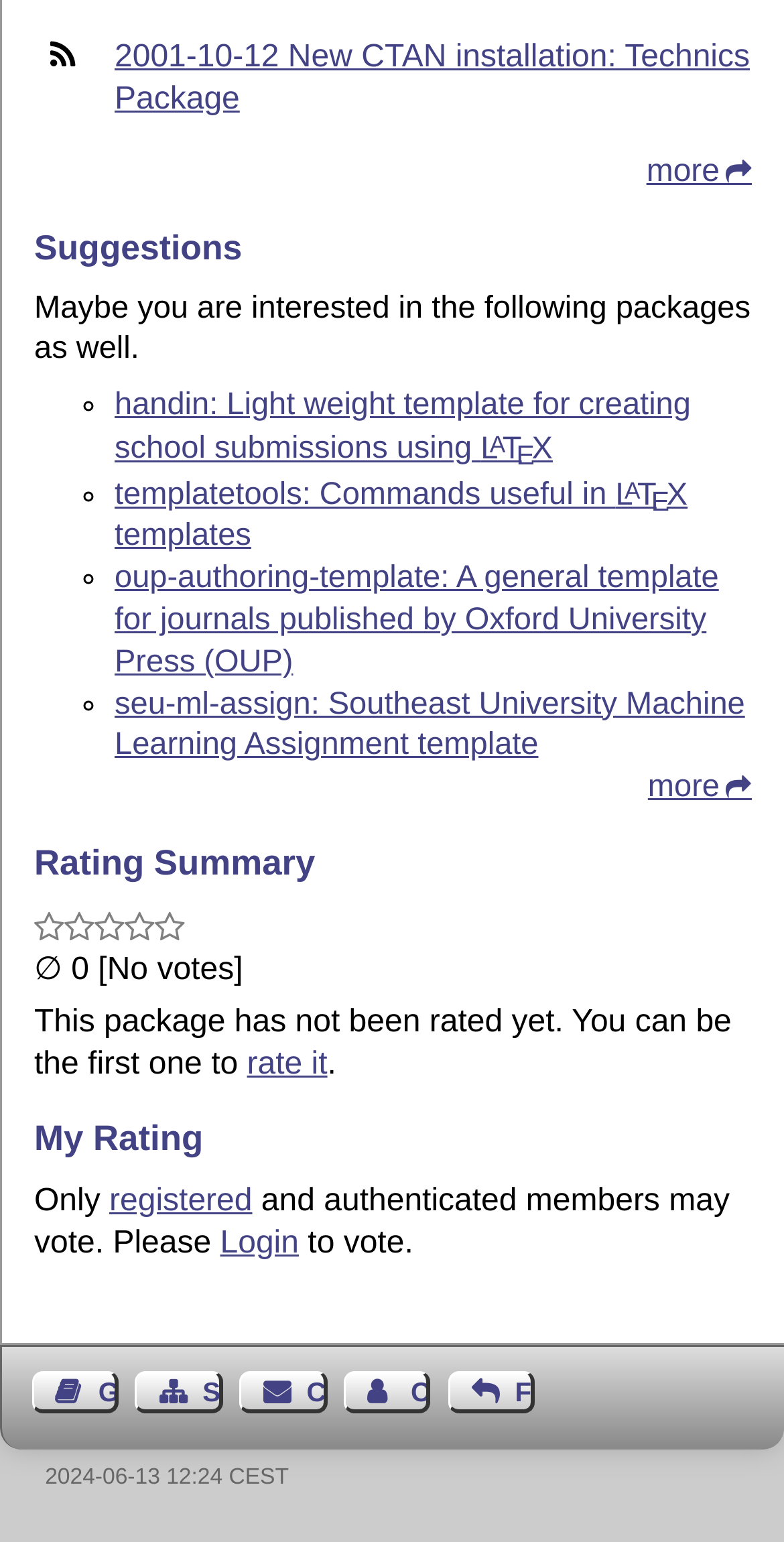Please locate the bounding box coordinates of the element that should be clicked to complete the given instruction: "View the guest book".

[0.04, 0.89, 0.151, 0.916]